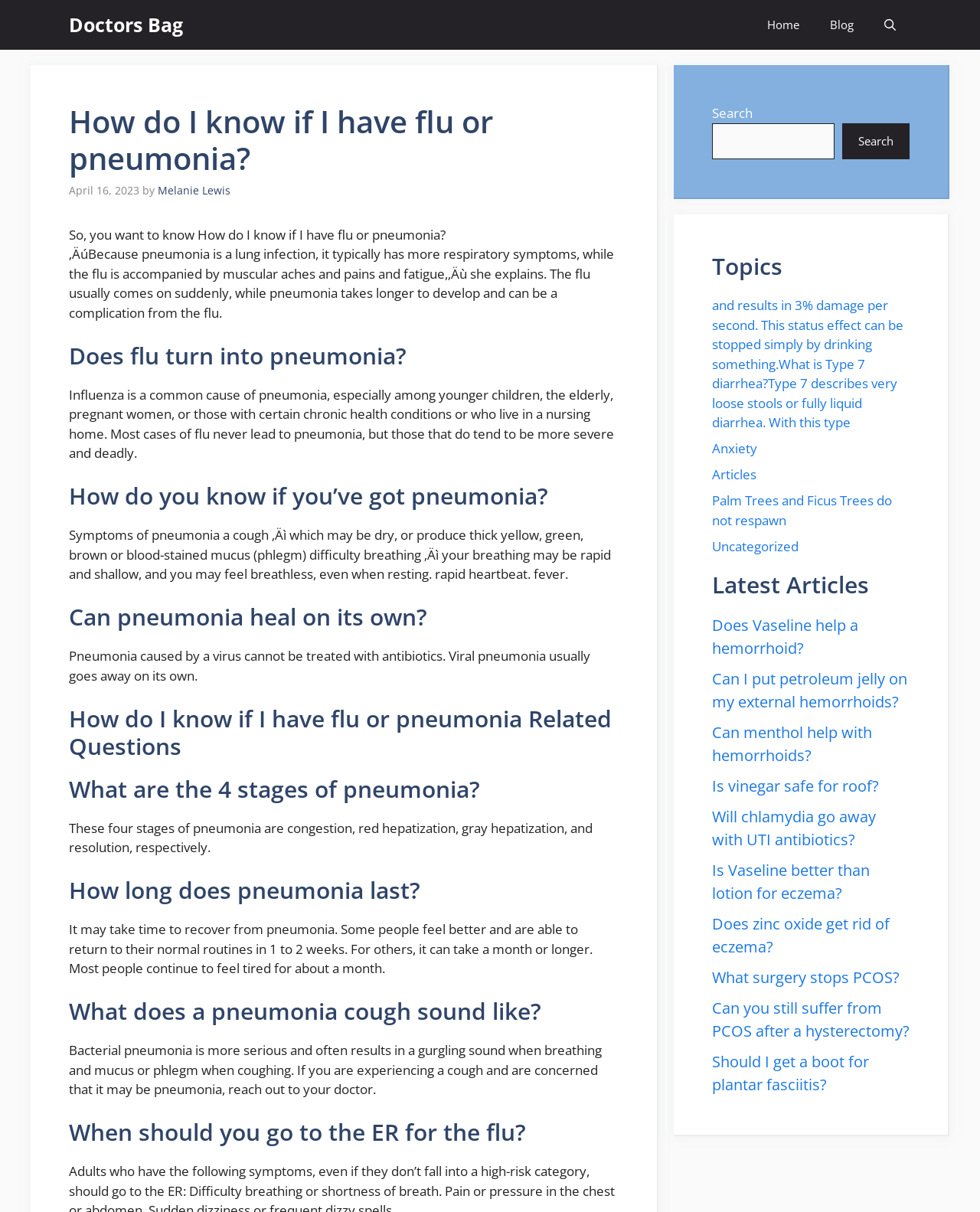Based on the element description, predict the bounding box coordinates (top-left x, top-left y, bottom-right x, bottom-right y) for the UI element in the screenshot: Can menthol help with hemorrhoids?

[0.727, 0.596, 0.89, 0.632]